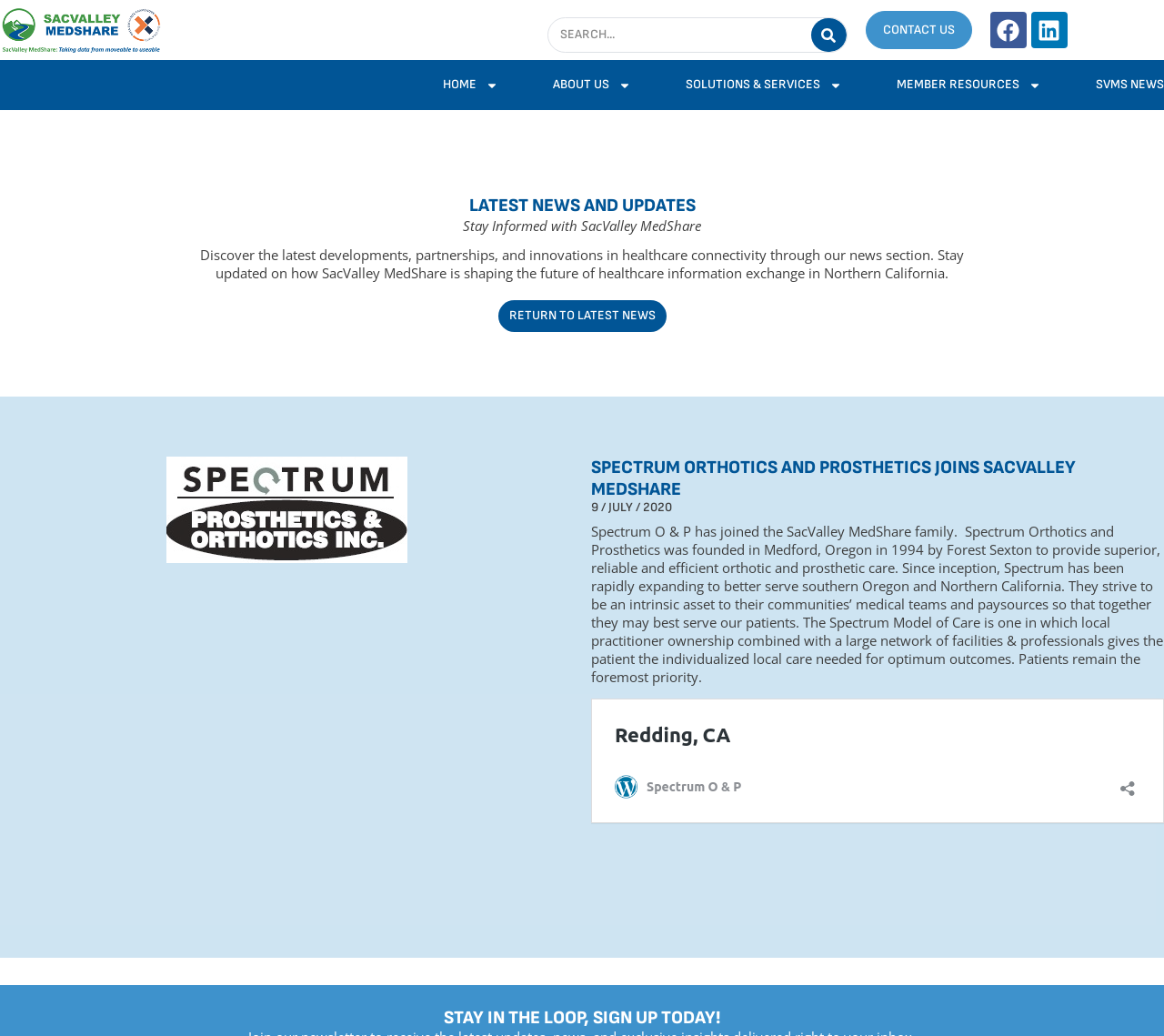Please study the image and answer the question comprehensively:
What is the call-to-action at the bottom of the webpage?

Based on the webpage content, specifically the heading 'STAY IN THE LOOP, SIGN UP TODAY!', we can conclude that the call-to-action at the bottom of the webpage is to sign up today.